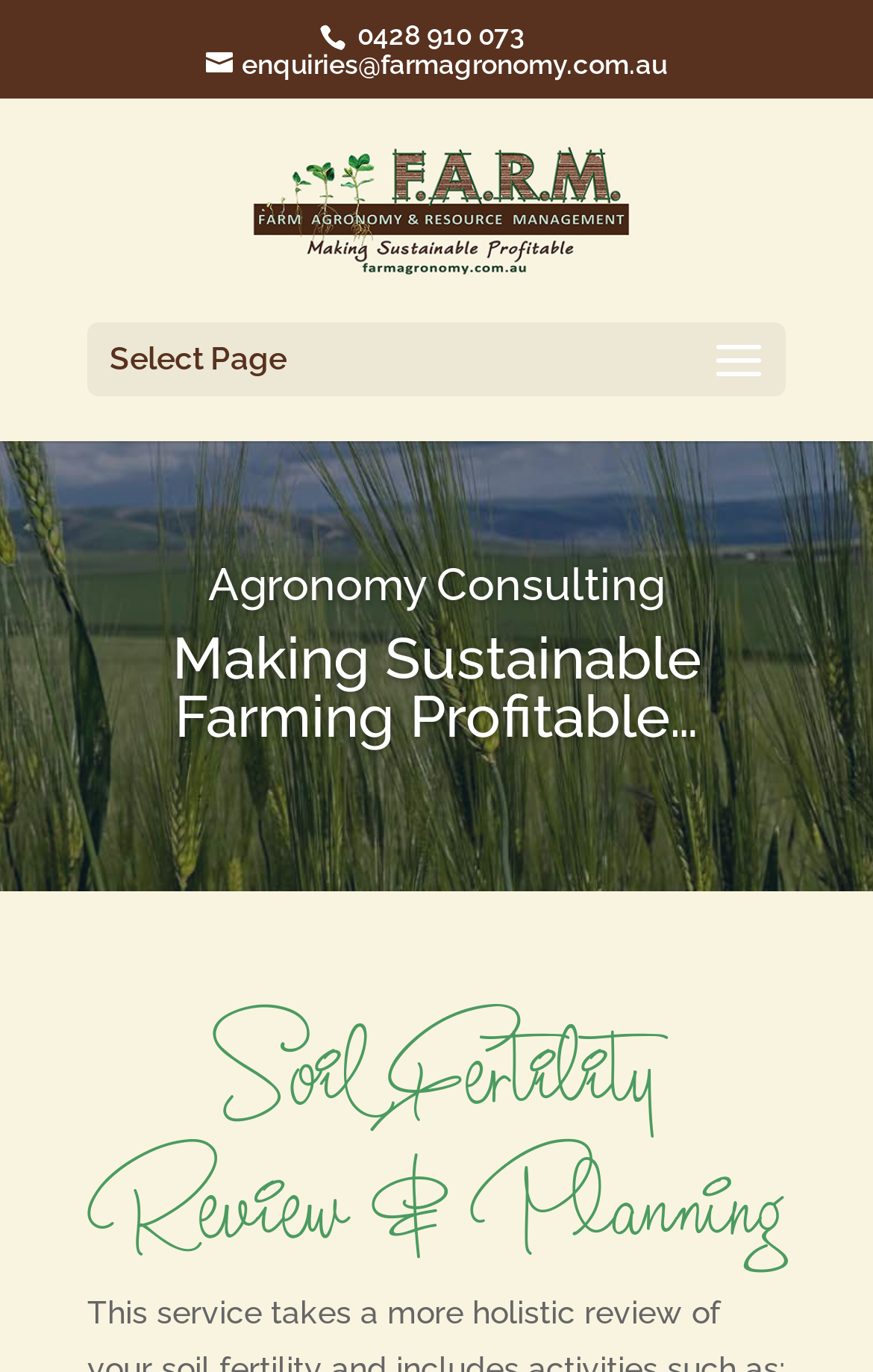What is the email address for enquiries?
Please respond to the question with a detailed and well-explained answer.

I found the email address by looking at the link element with the bounding box coordinates [0.236, 0.036, 0.764, 0.059], which contains the email address 'enquiries@farmagronomy.com.au'.